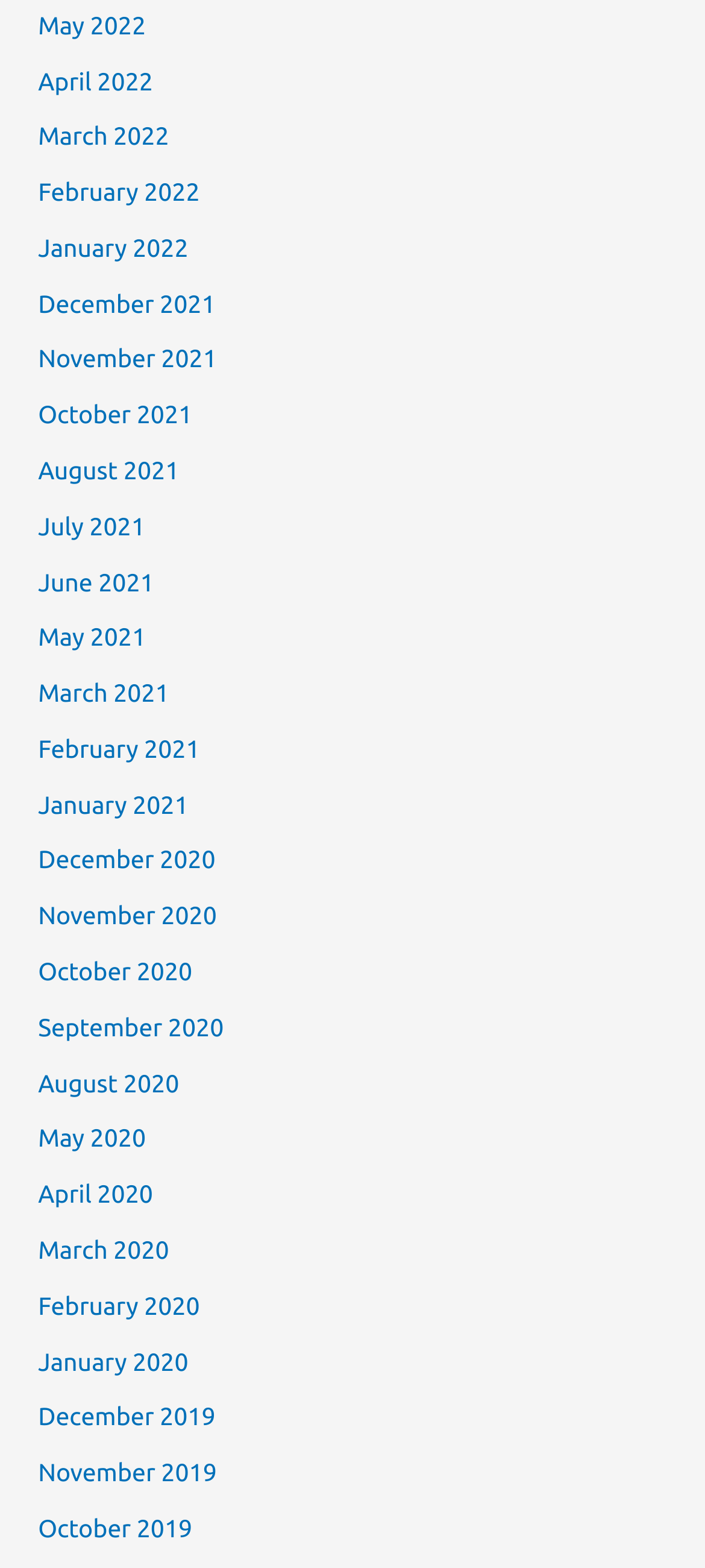Provide a short answer using a single word or phrase for the following question: 
How many months are listed on the webpage?

24